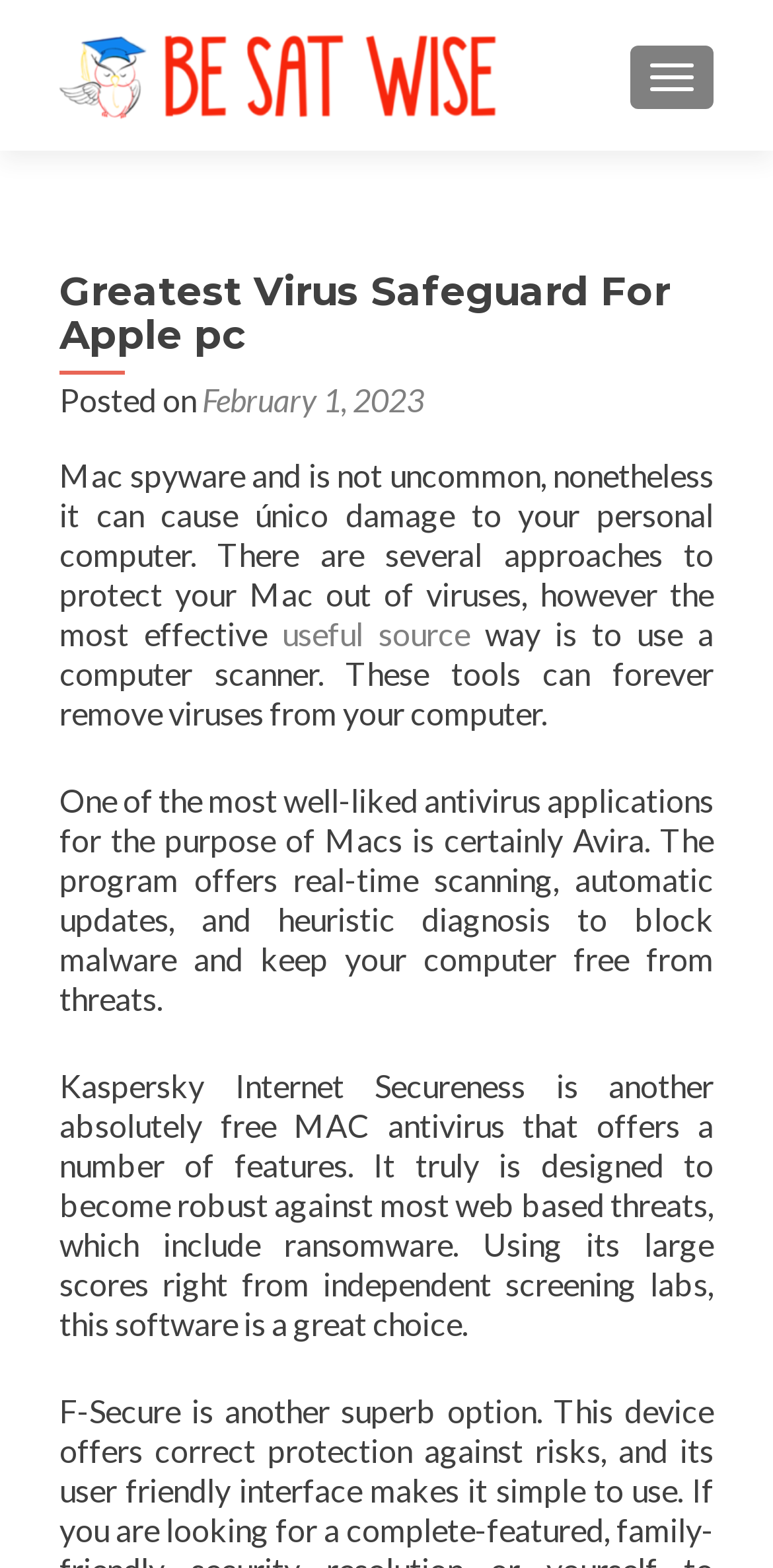What is the recommended way to protect a Mac from viruses?
Using the image provided, answer with just one word or phrase.

Use a computer scanner